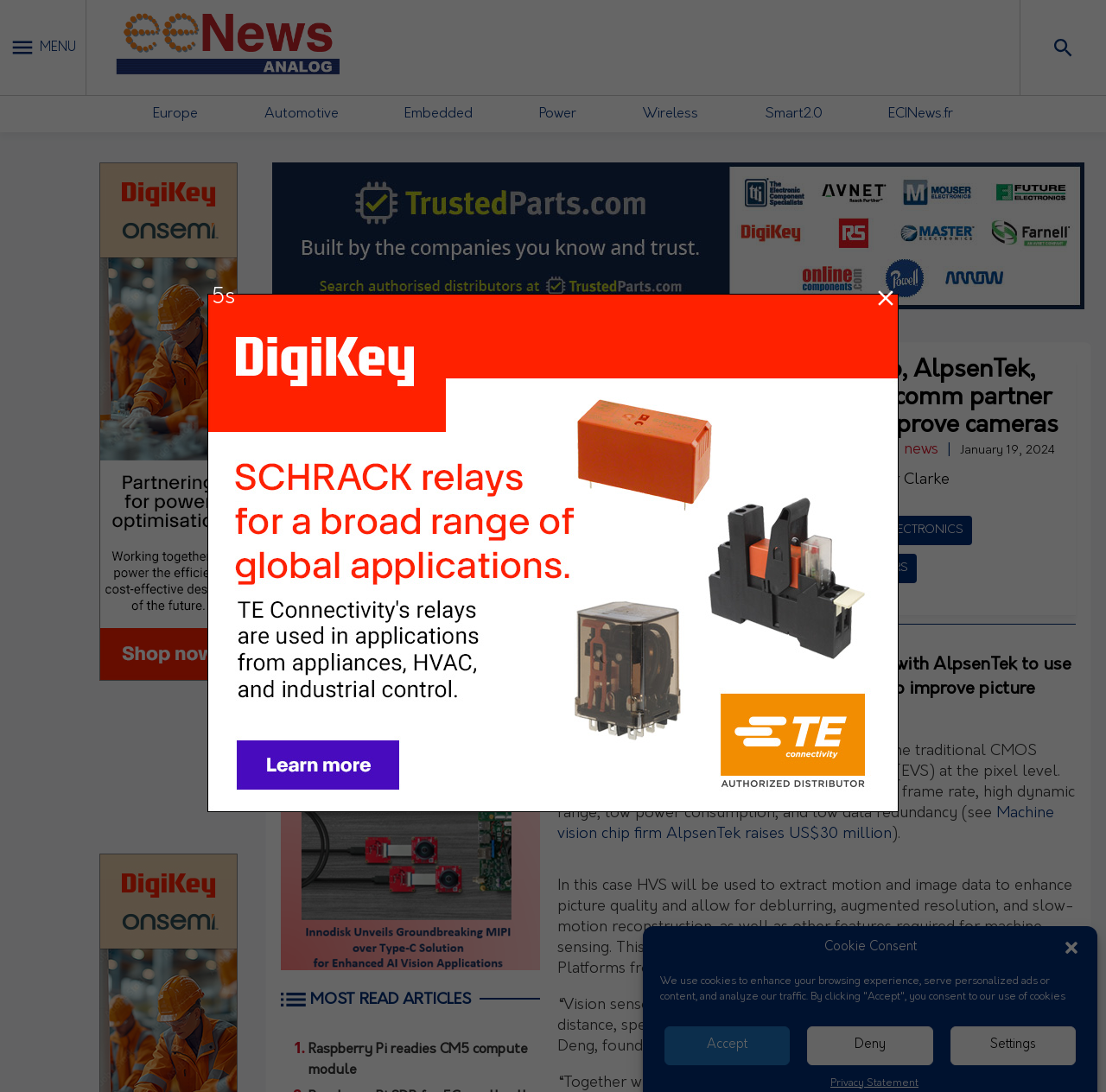Identify the bounding box coordinates for the region to click in order to carry out this instruction: "Learn more about OPTOELECTRONICS". Provide the coordinates using four float numbers between 0 and 1, formatted as [left, top, right, bottom].

[0.762, 0.473, 0.879, 0.5]